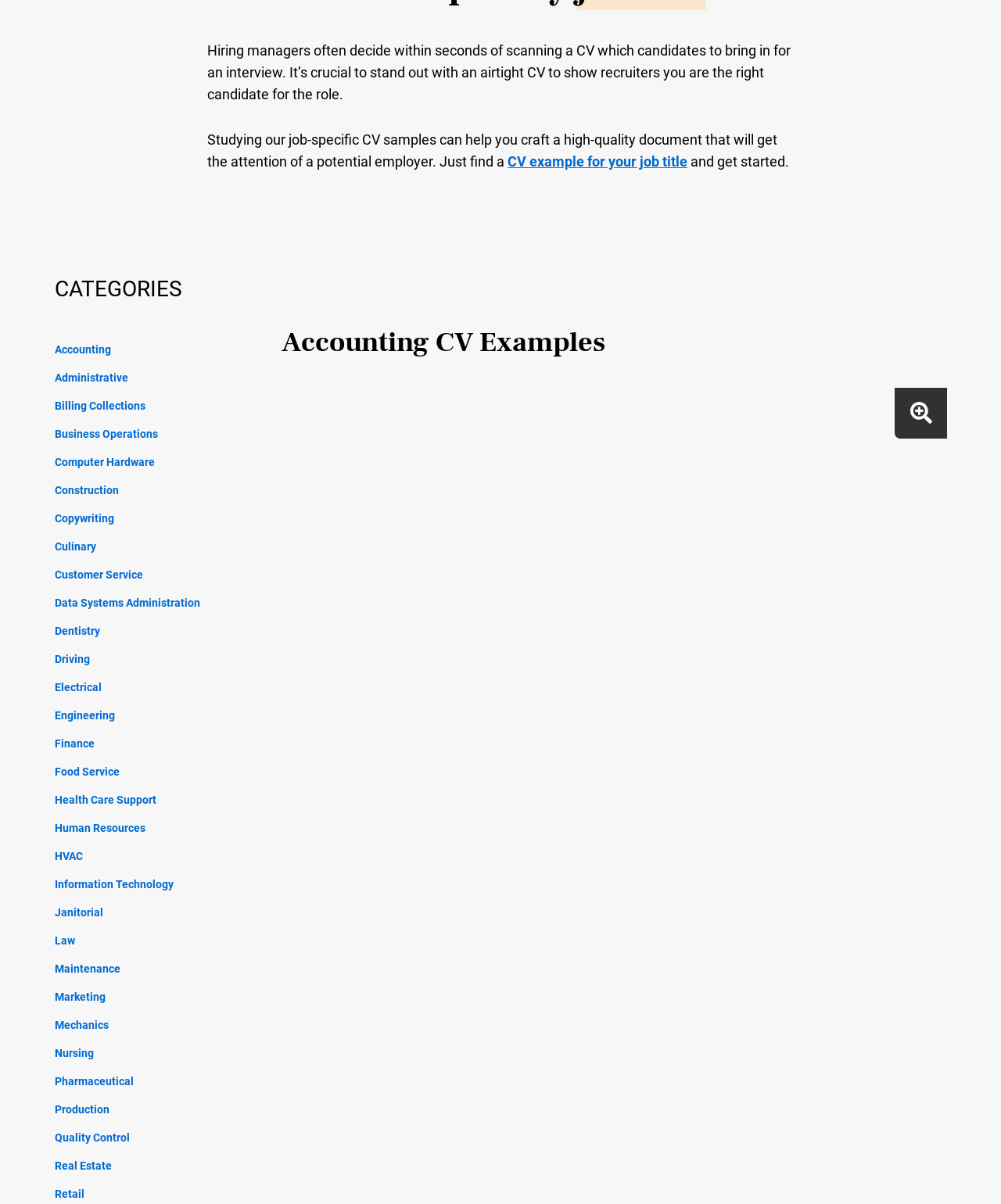Is there an image related to accounting on the webpage?
From the image, respond using a single word or phrase.

Yes